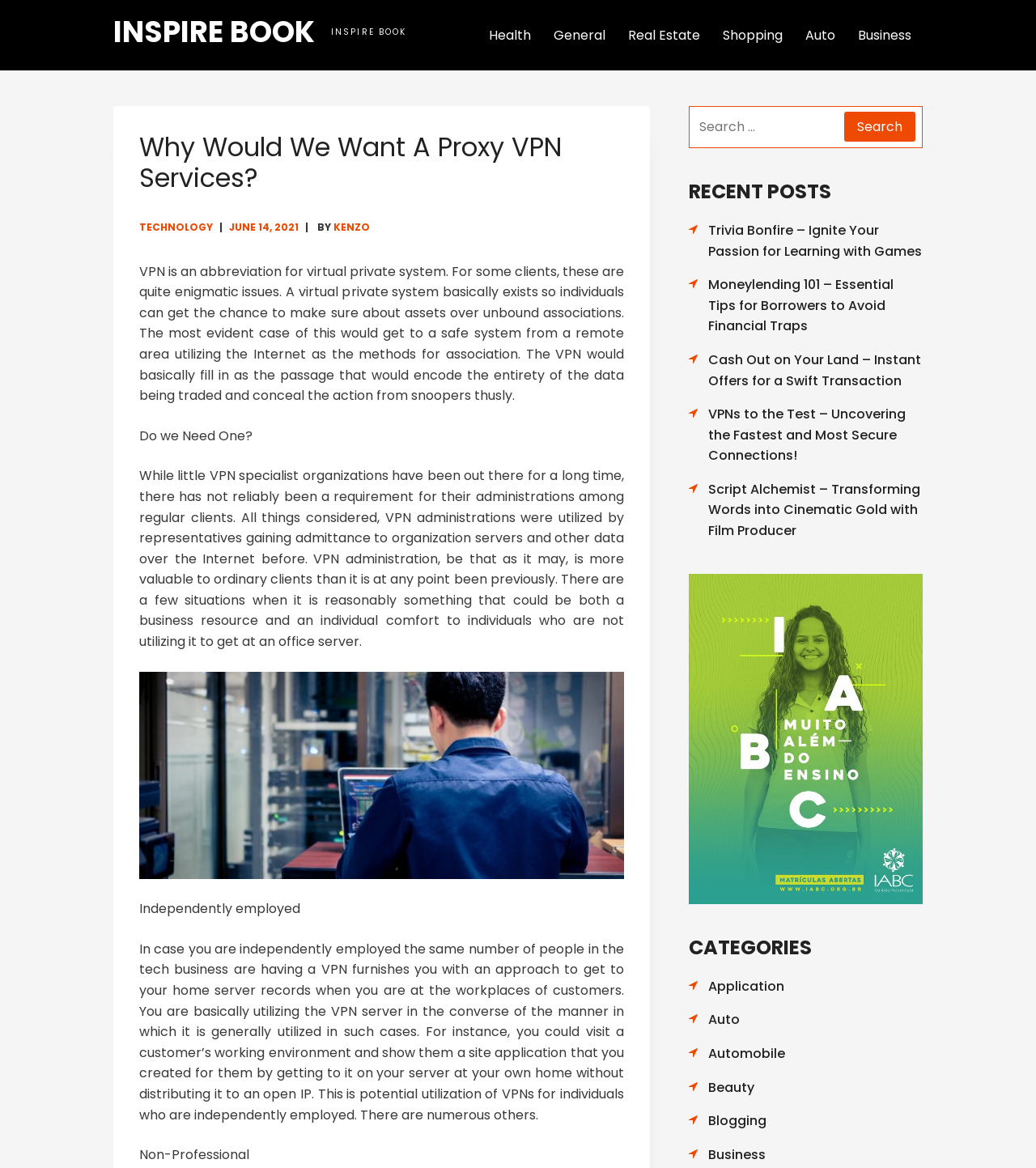Identify the bounding box coordinates of the region I need to click to complete this instruction: "Click on the 'INSPIRE BOOK' link".

[0.109, 0.01, 0.304, 0.045]